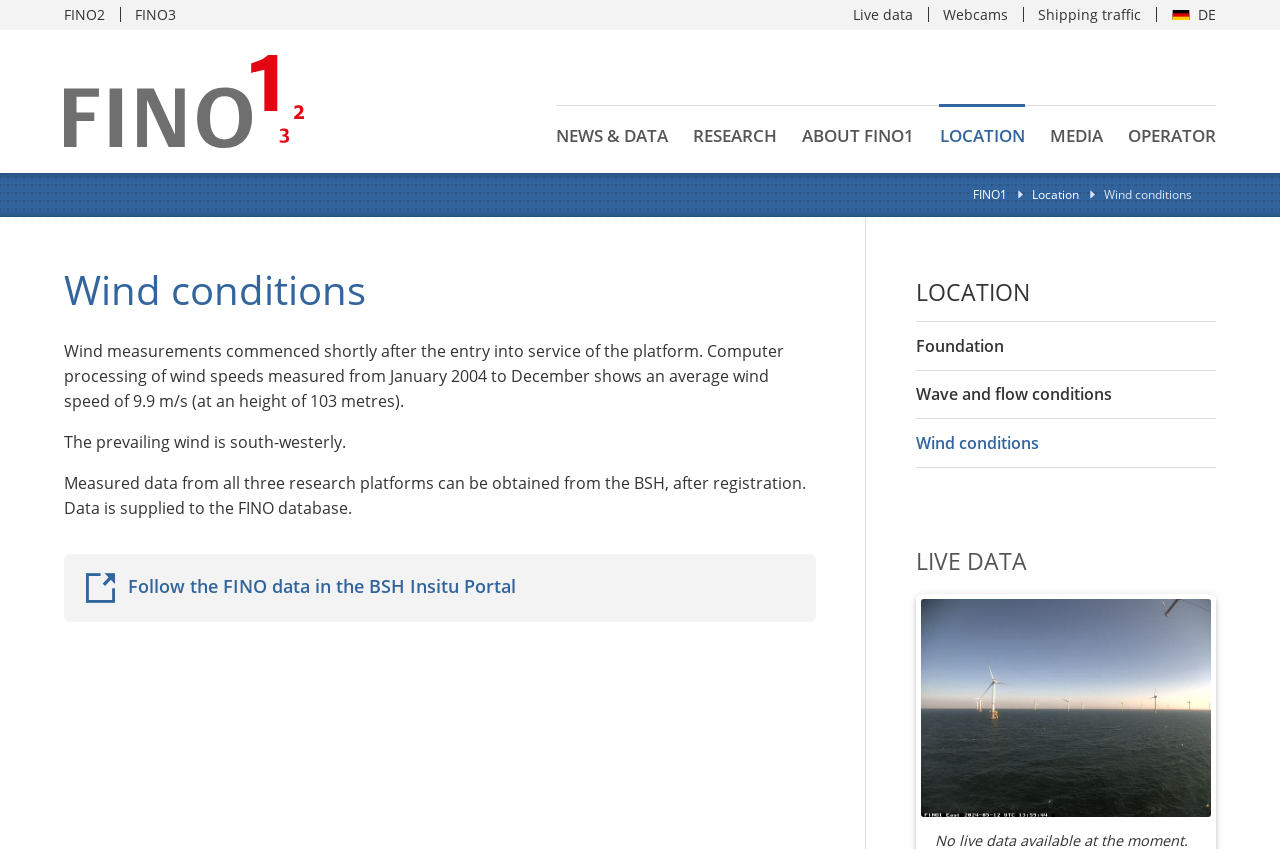For the following element description, predict the bounding box coordinates in the format (top-left x, top-left y, bottom-right x, bottom-right y). All values should be floating point numbers between 0 and 1. Description: Wave and flow conditions

[0.716, 0.437, 0.95, 0.492]